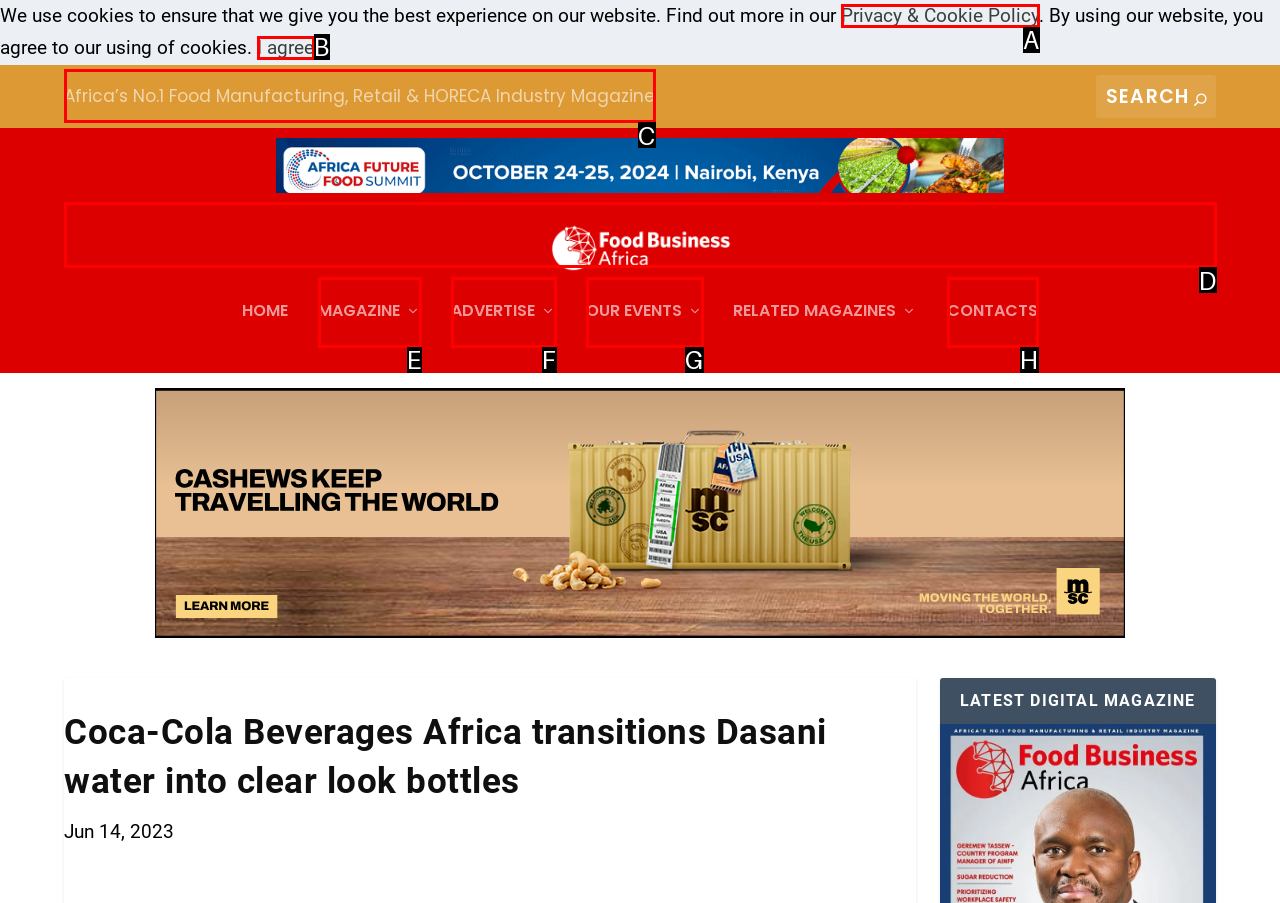Select the UI element that should be clicked to execute the following task: Visit Africa’s No.1 Food Manufacturing, Retail & HORECA Industry Magazine
Provide the letter of the correct choice from the given options.

C